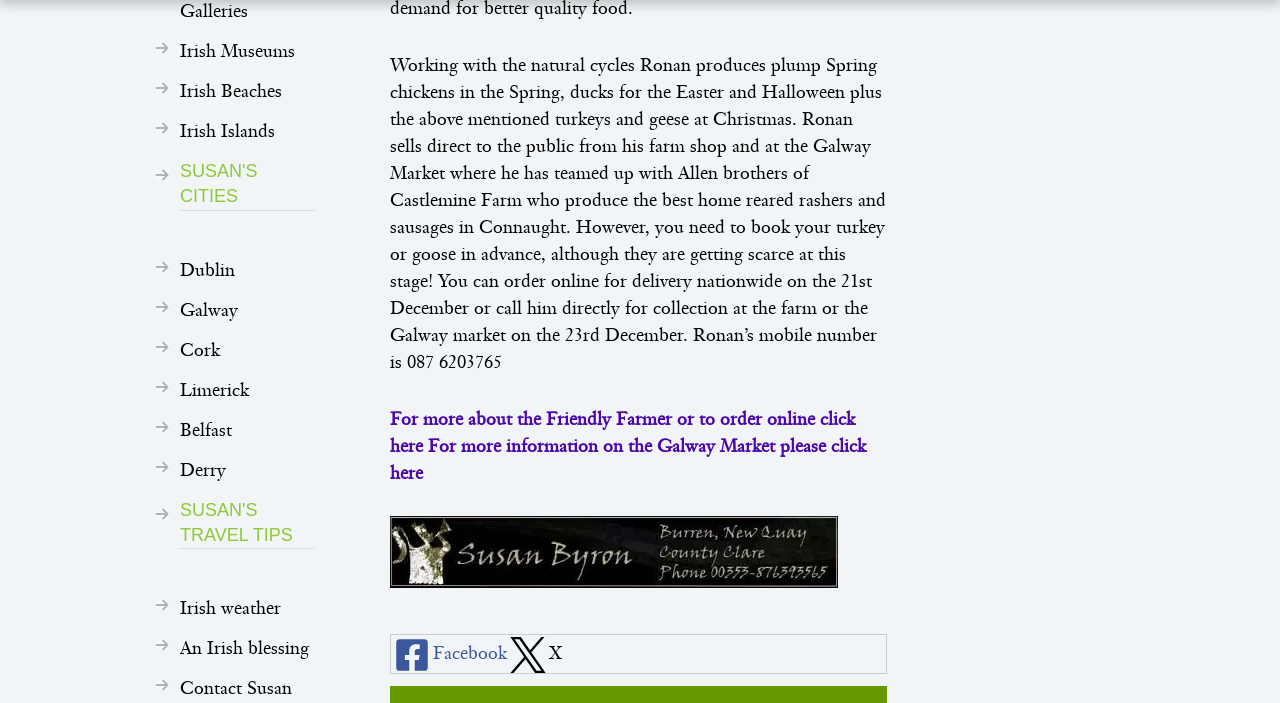Answer the question using only one word or a concise phrase: What is the type of the element with the bounding box coordinates [0.305, 0.734, 0.655, 0.836]?

Image